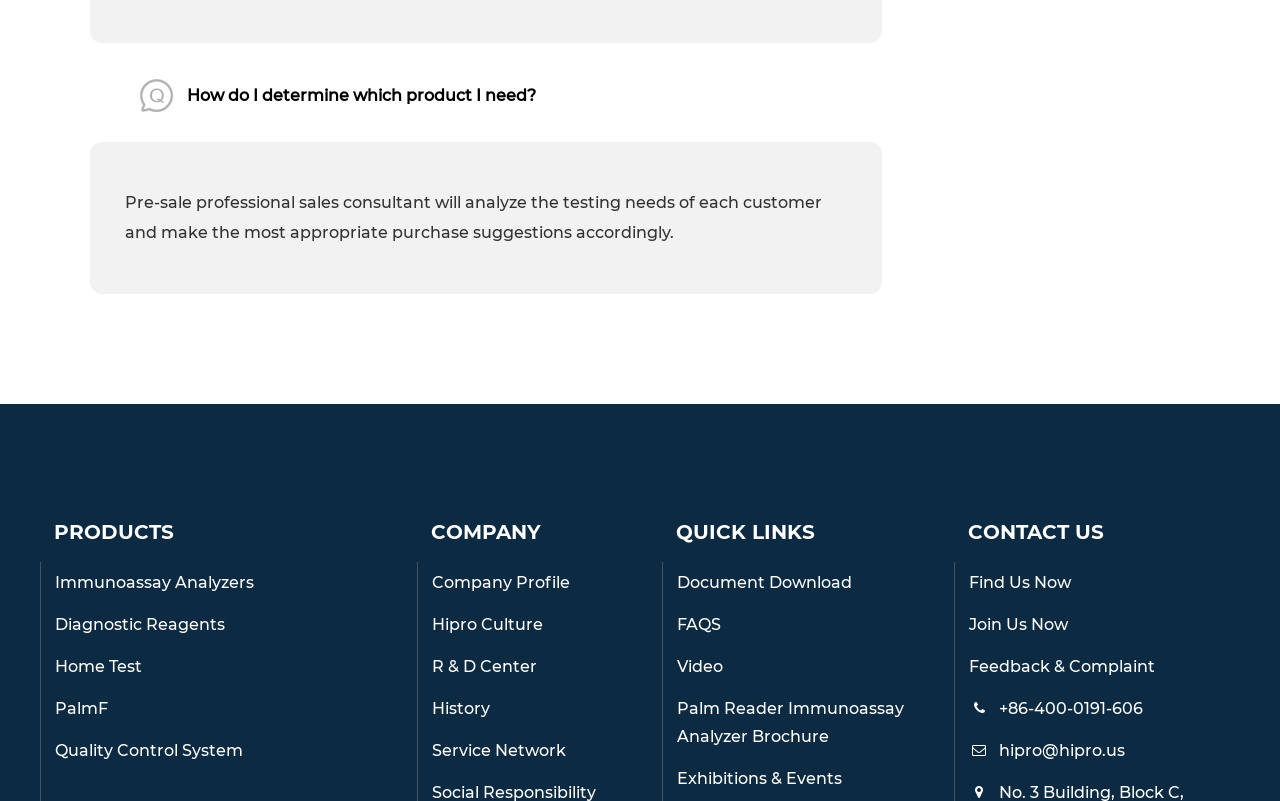Find the bounding box coordinates of the area to click in order to follow the instruction: "Contact us".

[0.746, 0.649, 0.969, 0.679]